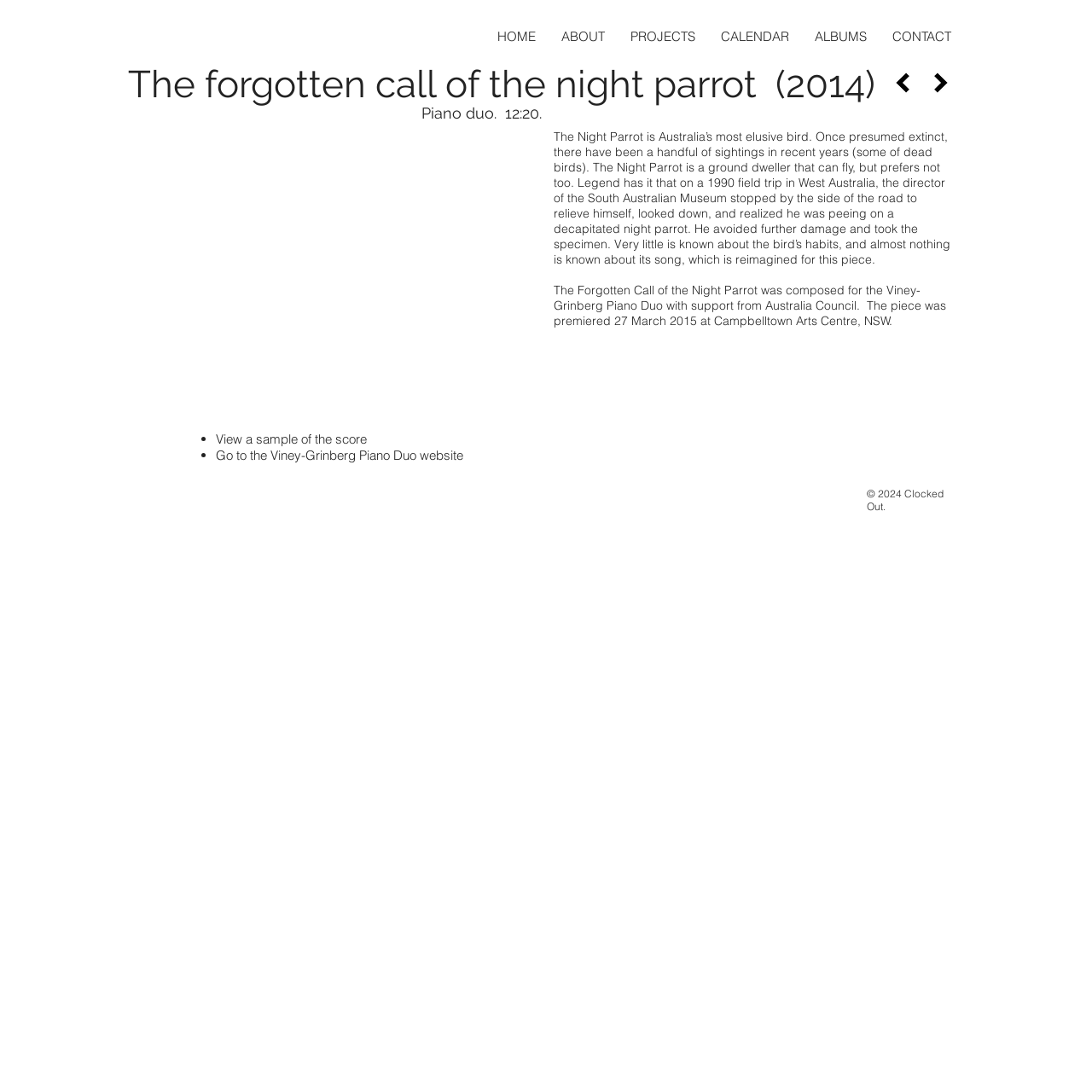Write an elaborate caption that captures the essence of the webpage.

The webpage is about the "Forgotten Call of the Night Parrot", a musical composition. At the top, there is a navigation menu with seven links: "HOME", "ABOUT", "PROJECTS", "CALENDAR", "ALBUMS", and "CONTACT". 

Below the navigation menu, there is a main section that takes up most of the page. It starts with a heading that reads "The forgotten call of the night parrot (2014)". 

Under the heading, there is a block of text that describes the Night Parrot, a rare and elusive bird in Australia. The text also shares a humorous anecdote about a museum director who discovered a decapitated Night Parrot while relieving himself on the side of the road. 

Following the text, there is another block of text that provides information about the composition, including its premiere date and the organization that supported its creation. 

To the left of the text, there is a small iframe that displays embedded content, likely an audio or video player. Above the iframe, there are two small images. 

Below the text, there is a list with two items, each marked with a bullet point. The first item is a link to view a sample of the score, and the second item is a link to the Viney-Grinberg Piano Duo website. 

At the very bottom of the page, there is a copyright notice that reads "© 2024 Clocked Out".